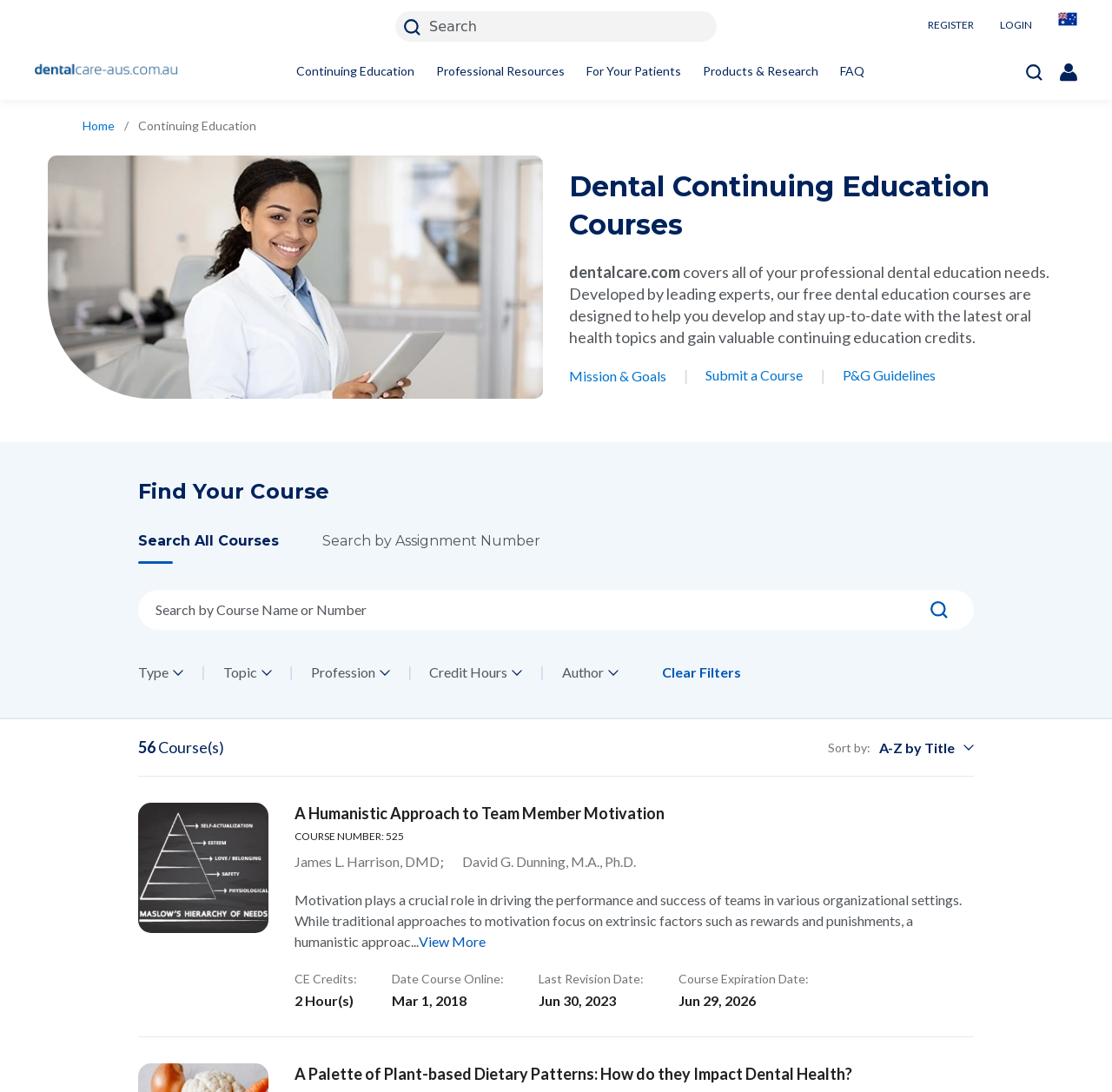Determine the webpage's heading and output its text content.

Dental Continuing Education Courses